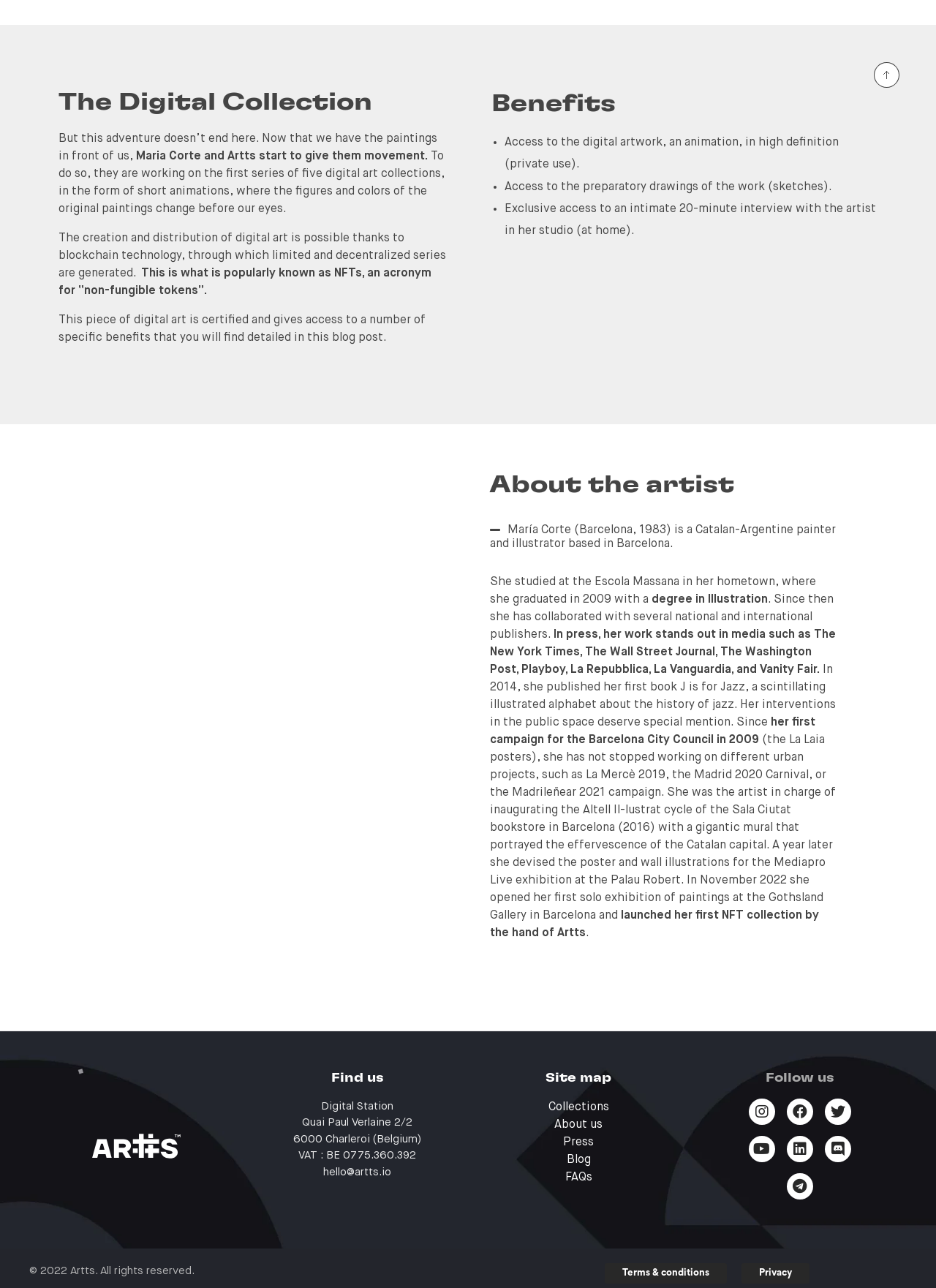What technology is used to create and distribute digital art?
Using the details shown in the screenshot, provide a comprehensive answer to the question.

According to the webpage, blockchain technology is used to create and distribute digital art, which is mentioned in the paragraph that explains the creation and distribution of digital art.